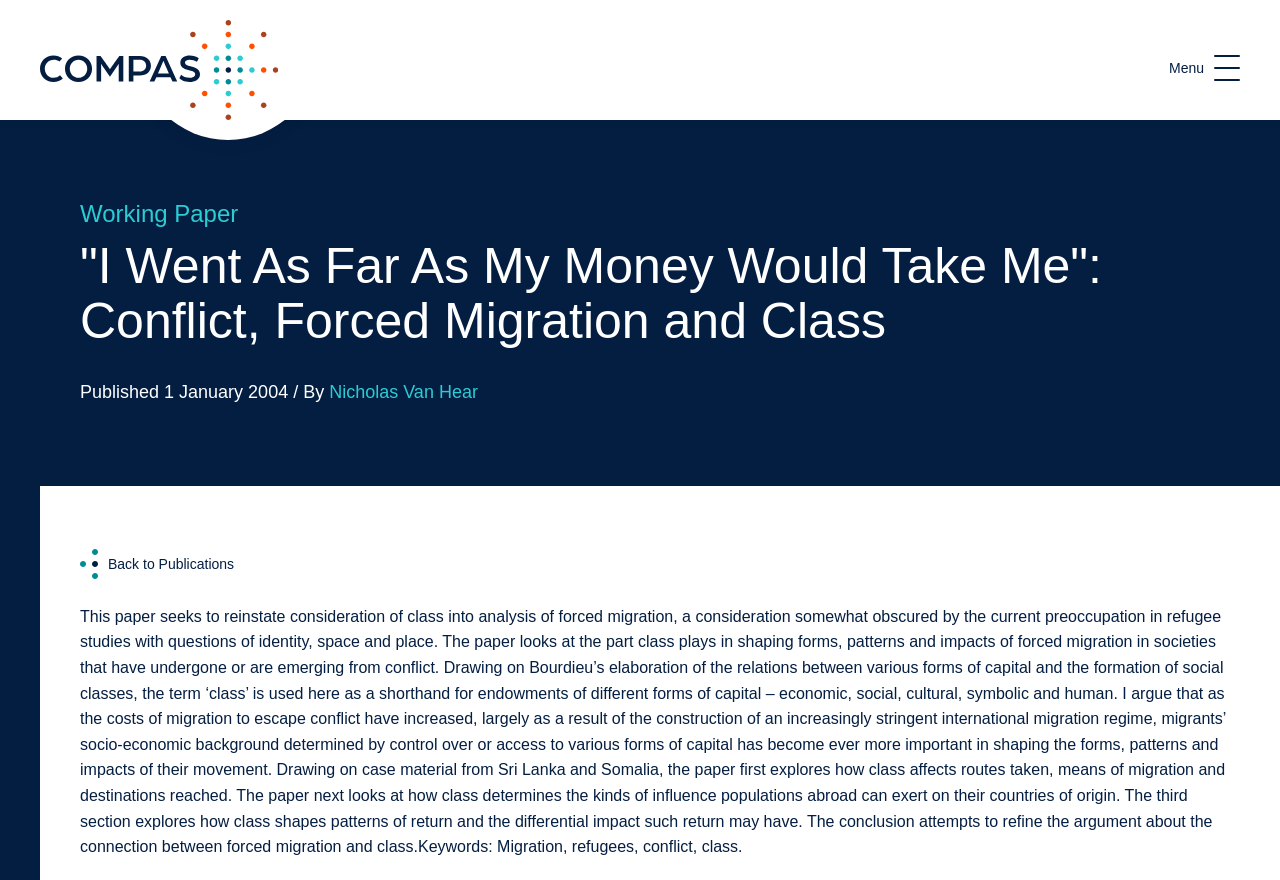What is the date of publication of this paper?
Relying on the image, give a concise answer in one word or a brief phrase.

1 January 2004